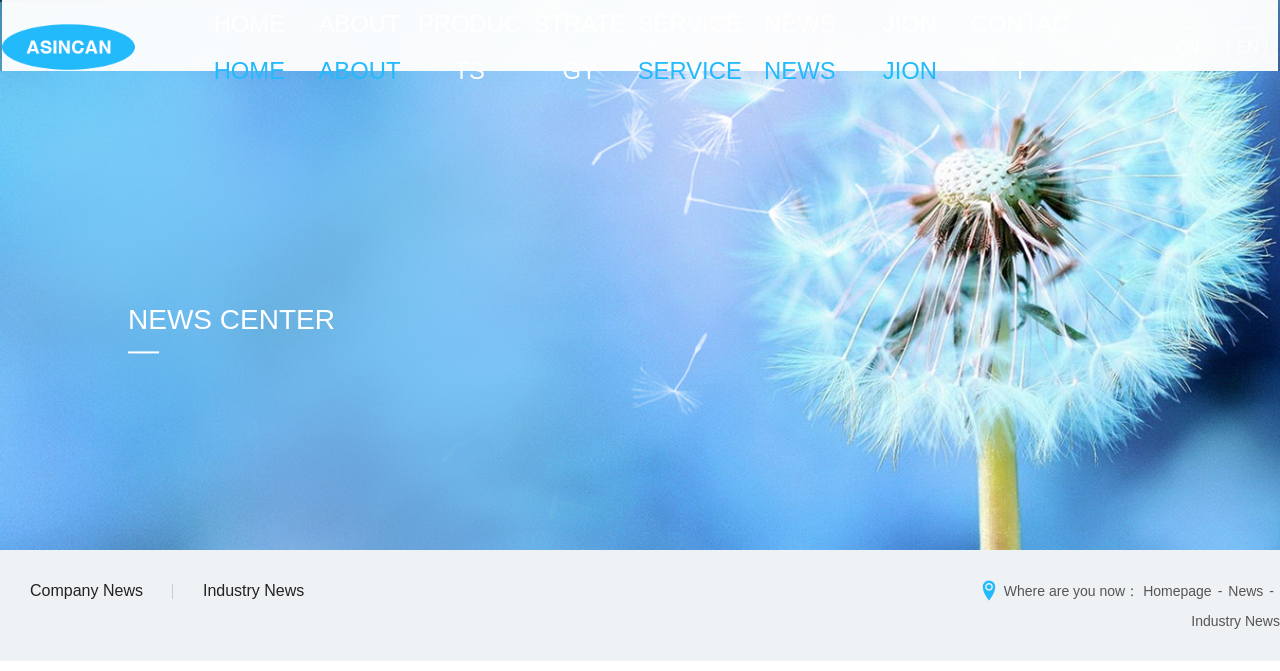Using the element description Company news, predict the bounding box coordinates for the UI element. Provide the coordinates in (top-left x, top-left y, bottom-right x, bottom-right y) format with values ranging from 0 to 1.

[0.0, 0.821, 0.135, 0.94]